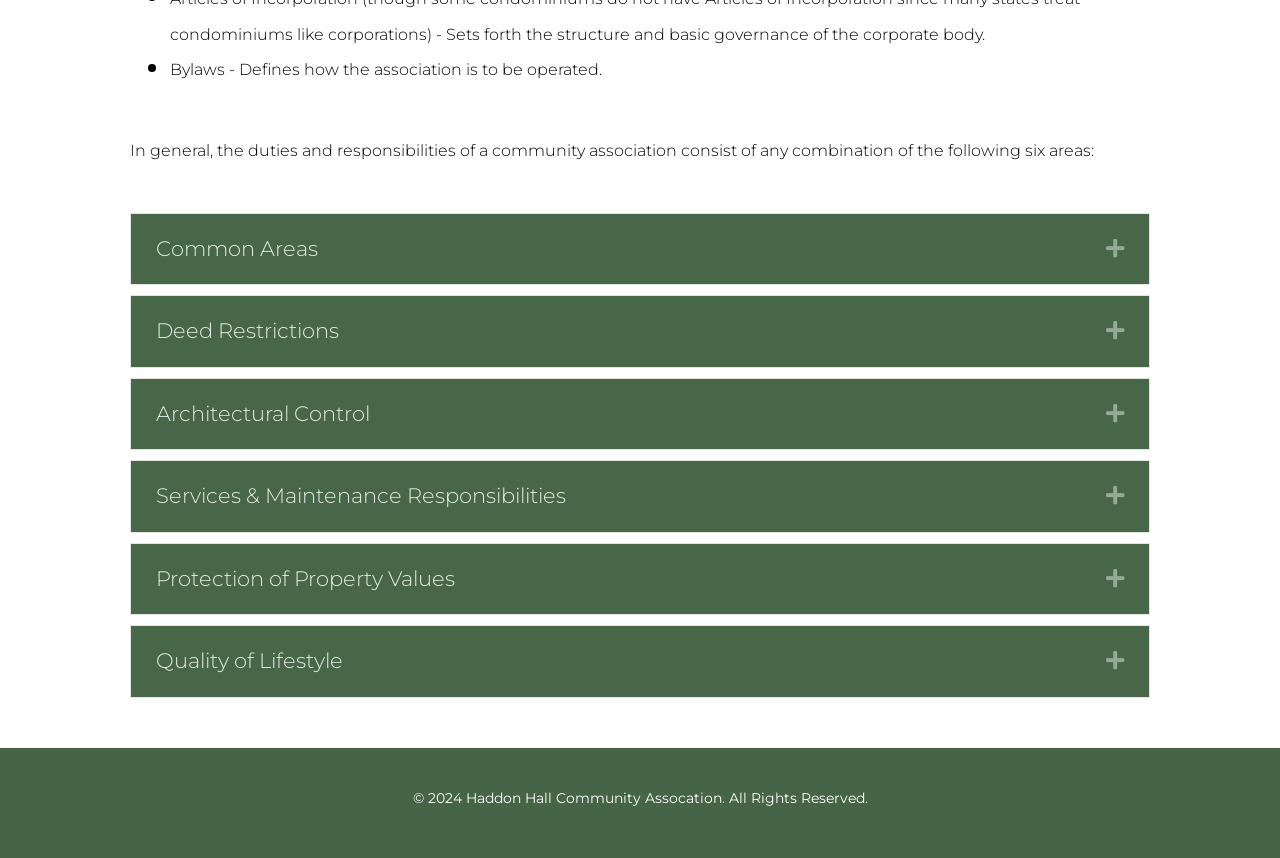Find the UI element described as: "Common Areas Expand" and predict its bounding box coordinates. Ensure the coordinates are four float numbers between 0 and 1, [left, top, right, bottom].

[0.102, 0.249, 0.898, 0.331]